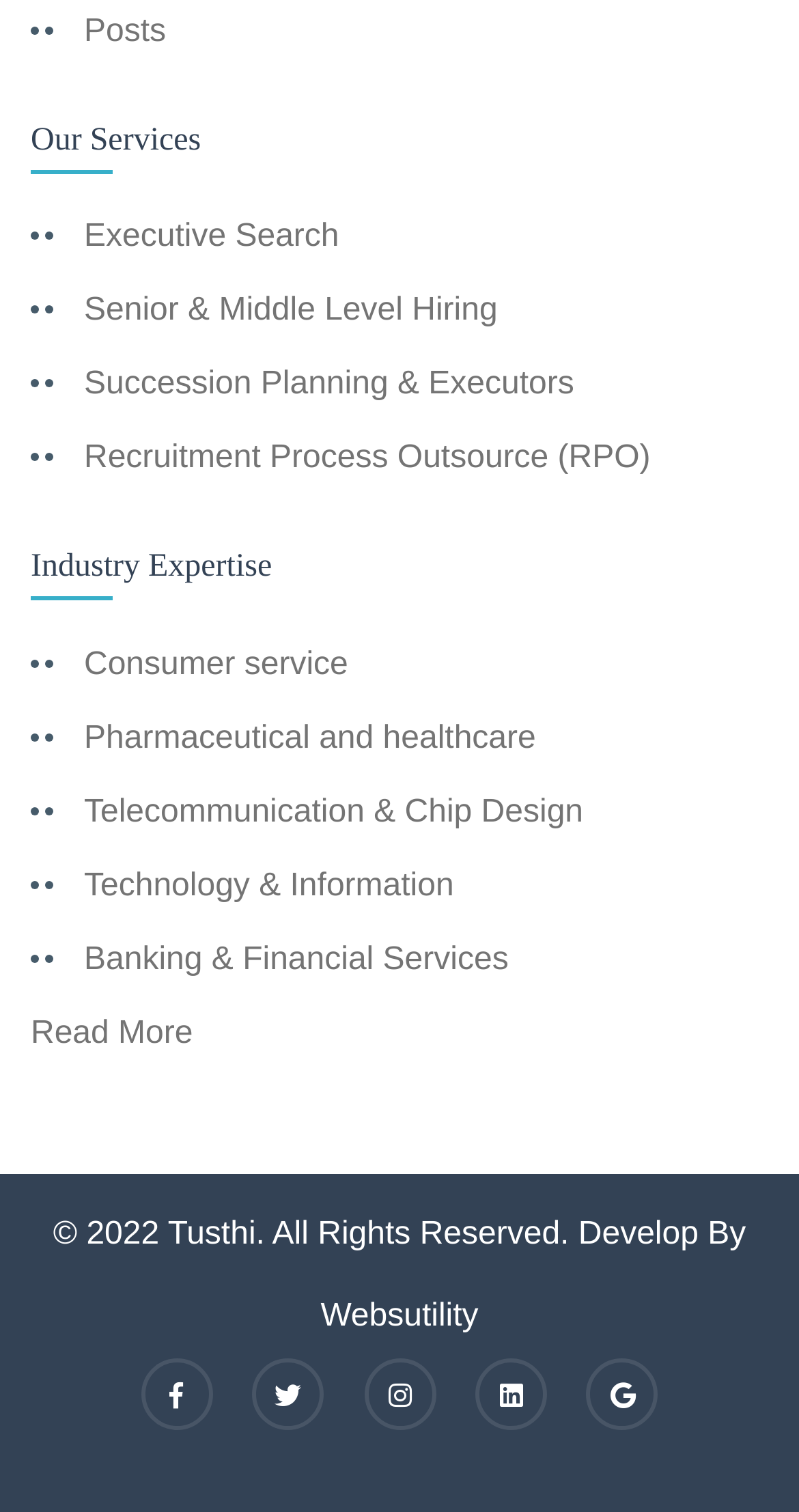Bounding box coordinates should be provided in the format (top-left x, top-left y, bottom-right x, bottom-right y) with all values between 0 and 1. Identify the bounding box for this UI element: Carlo

None